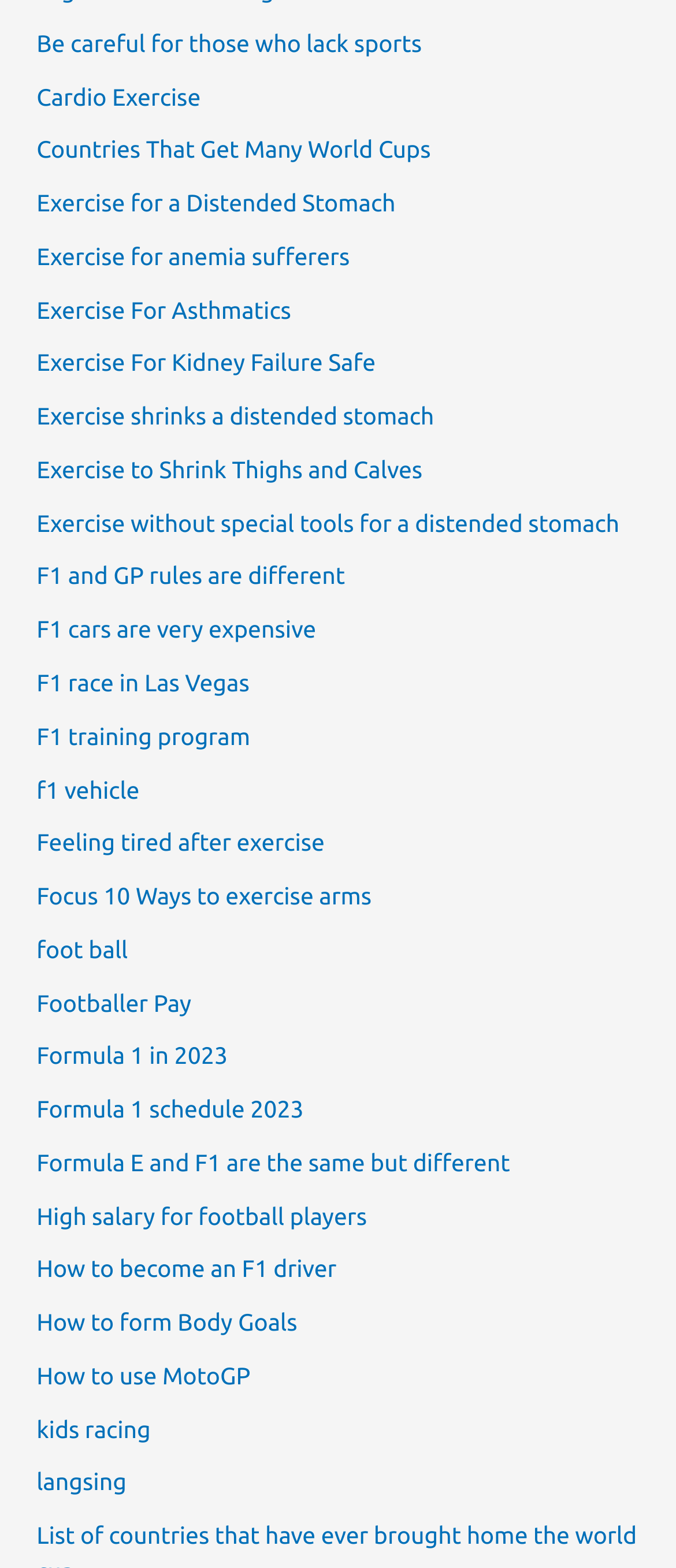Please identify the bounding box coordinates of the clickable area that will allow you to execute the instruction: "Learn how to become an F1 driver".

[0.054, 0.8, 0.498, 0.818]